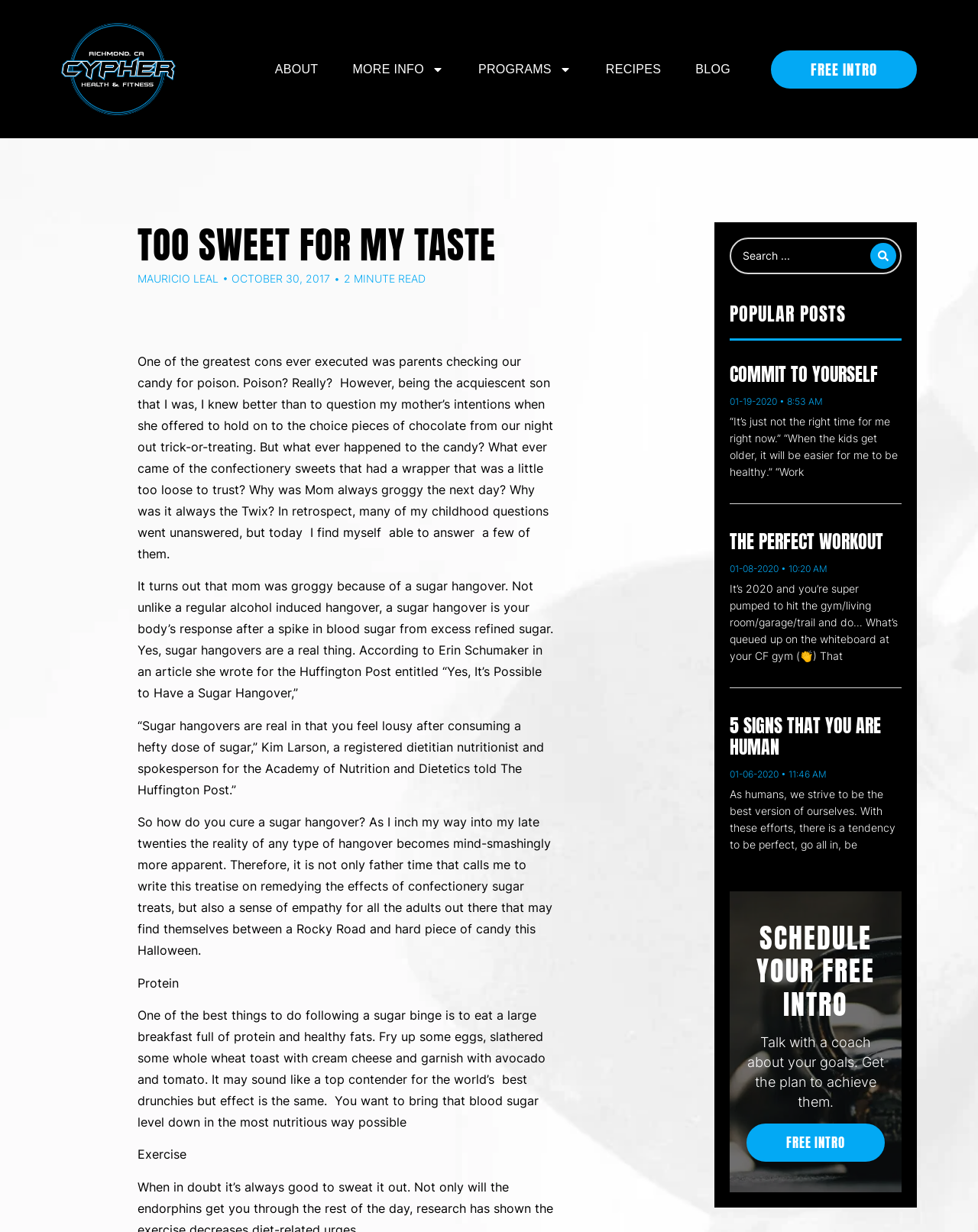Refer to the screenshot and give an in-depth answer to this question: What is the name of the author of the blog post?

The author's name is mentioned in the blog post, specifically in the section where it says 'MAURICIO LEAL' with a timestamp of 'OCTOBER 30, 2017'.